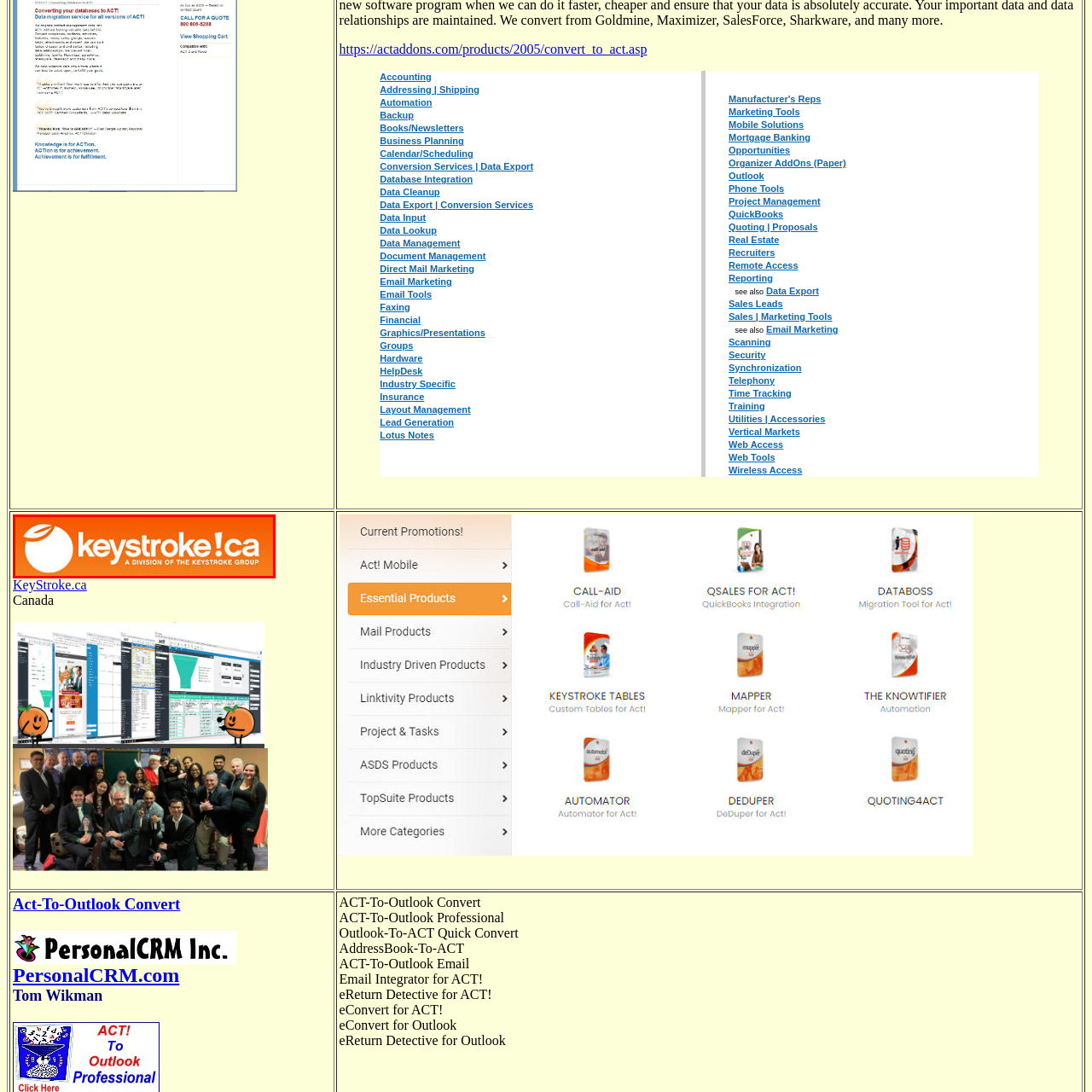Please scrutinize the image marked by the red boundary and answer the question that follows with a detailed explanation, using the image as evidence: 
What is the affiliation of KeyStroke.ca according to the tagline?

The tagline 'A DIVISION OF THE KEYSTROKE GROUP' emphasizes the affiliation of KeyStroke.ca with The KeyStroke Group, highlighting its broader service offerings.